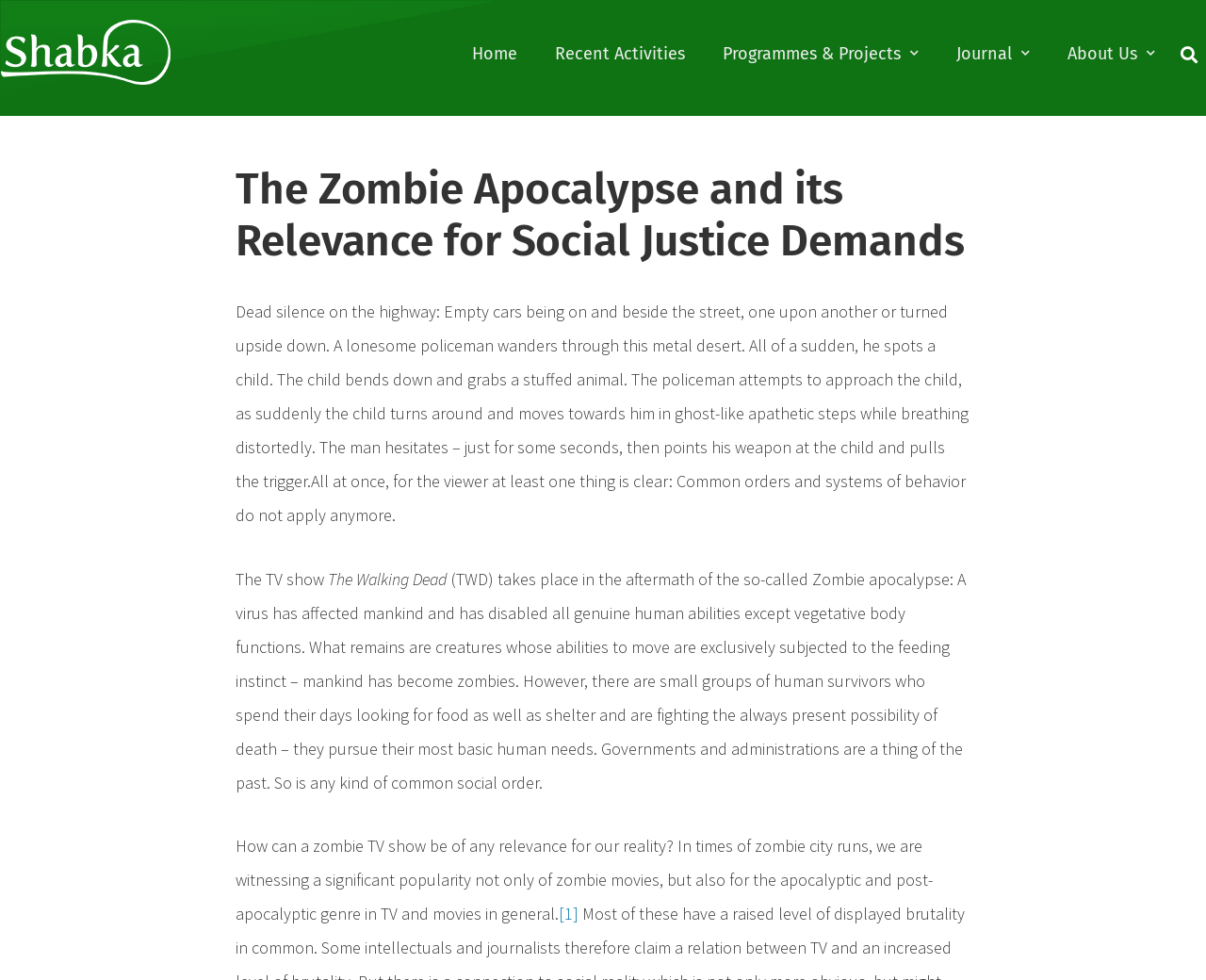Extract the text of the main heading from the webpage.

The Zombie Apocalypse and its Relevance for Social Justice Demands